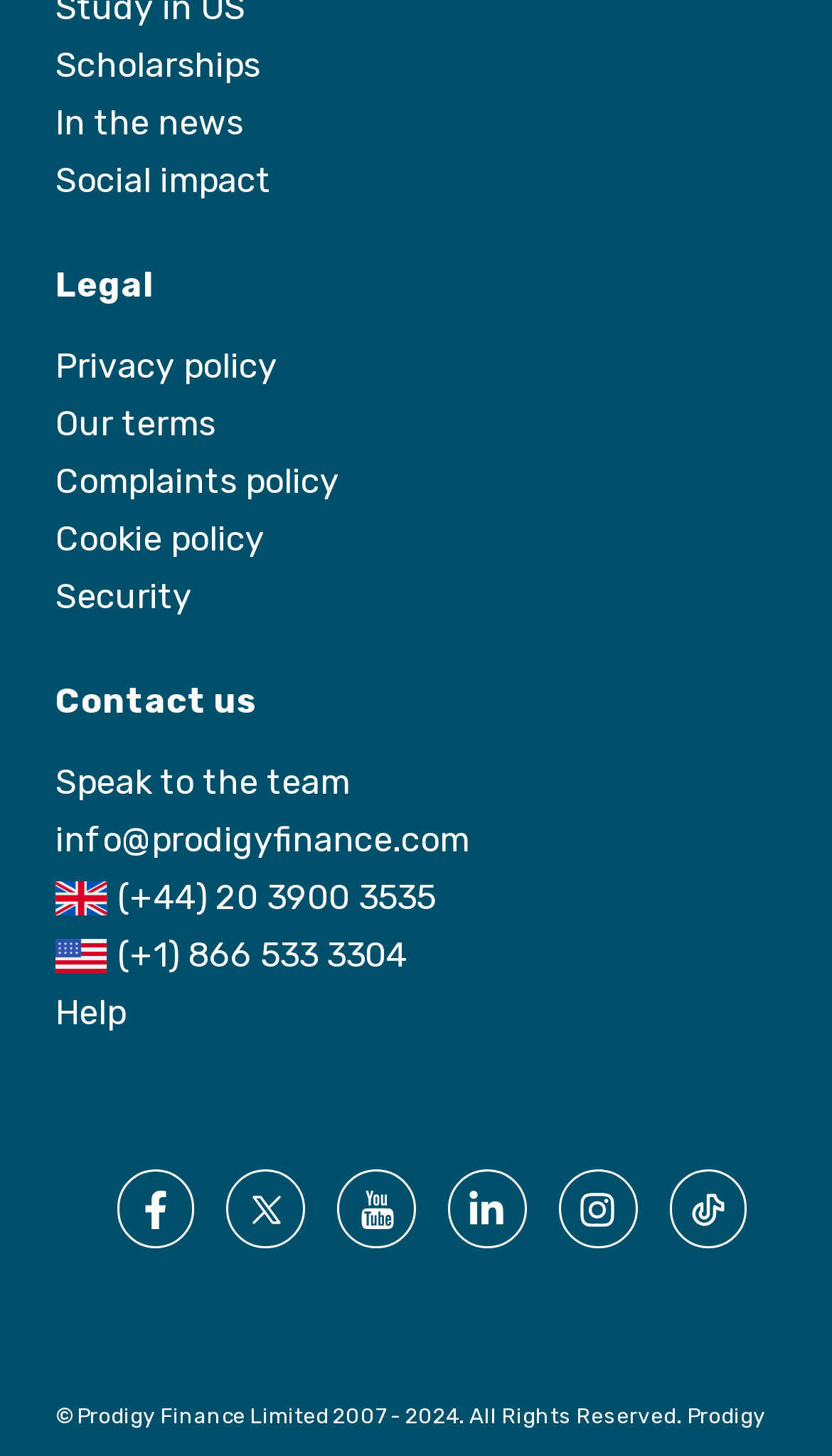Pinpoint the bounding box coordinates of the clickable area necessary to execute the following instruction: "Visit Facebook page". The coordinates should be given as four float numbers between 0 and 1, namely [left, top, right, bottom].

[0.14, 0.804, 0.234, 0.858]